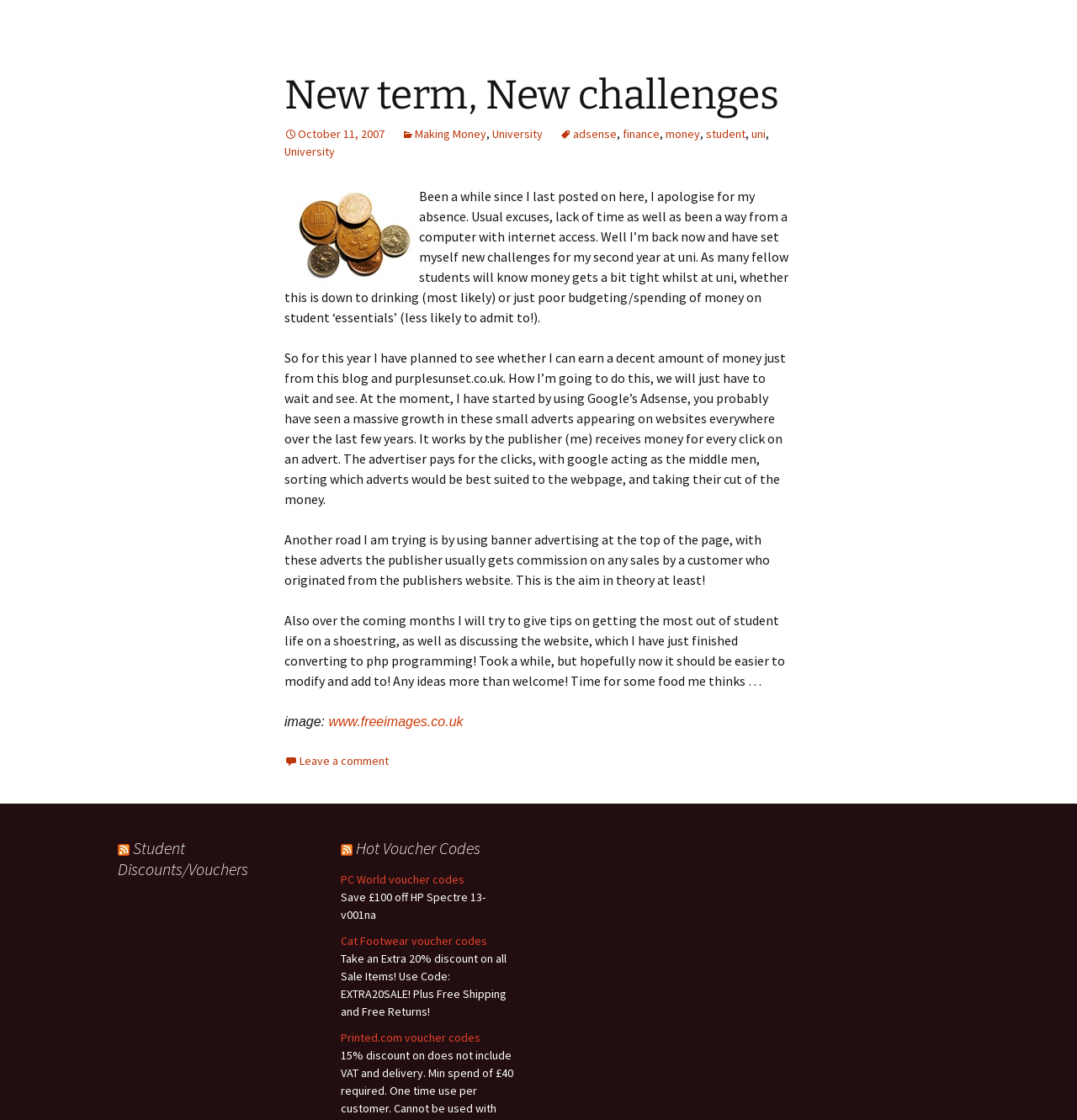Bounding box coordinates are specified in the format (top-left x, top-left y, bottom-right x, bottom-right y). All values are floating point numbers bounded between 0 and 1. Please provide the bounding box coordinate of the region this sentence describes: Support Team

None